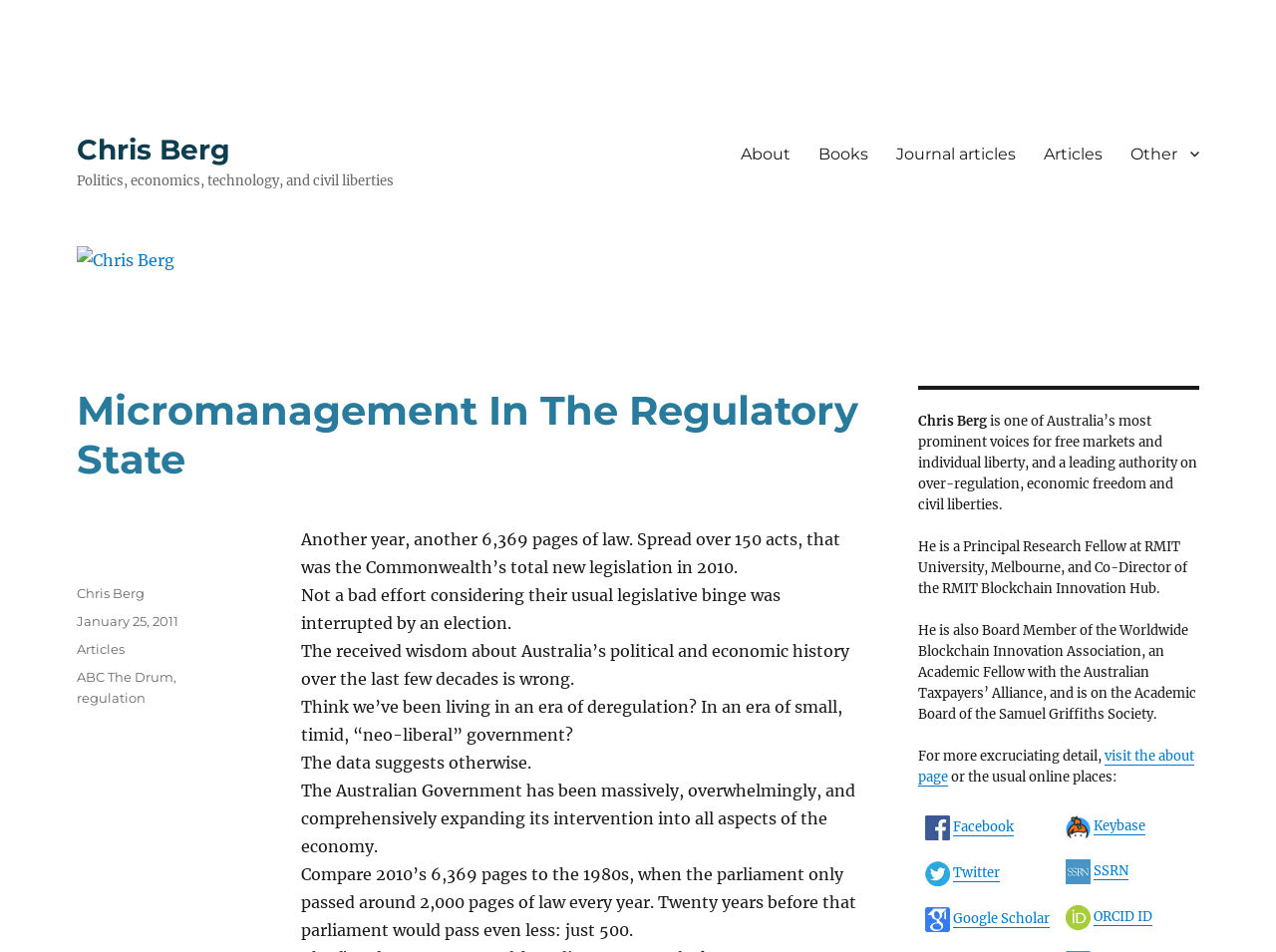Please pinpoint the bounding box coordinates for the region I should click to adhere to this instruction: "Click on the 'About' link in the primary menu".

[0.569, 0.139, 0.63, 0.183]